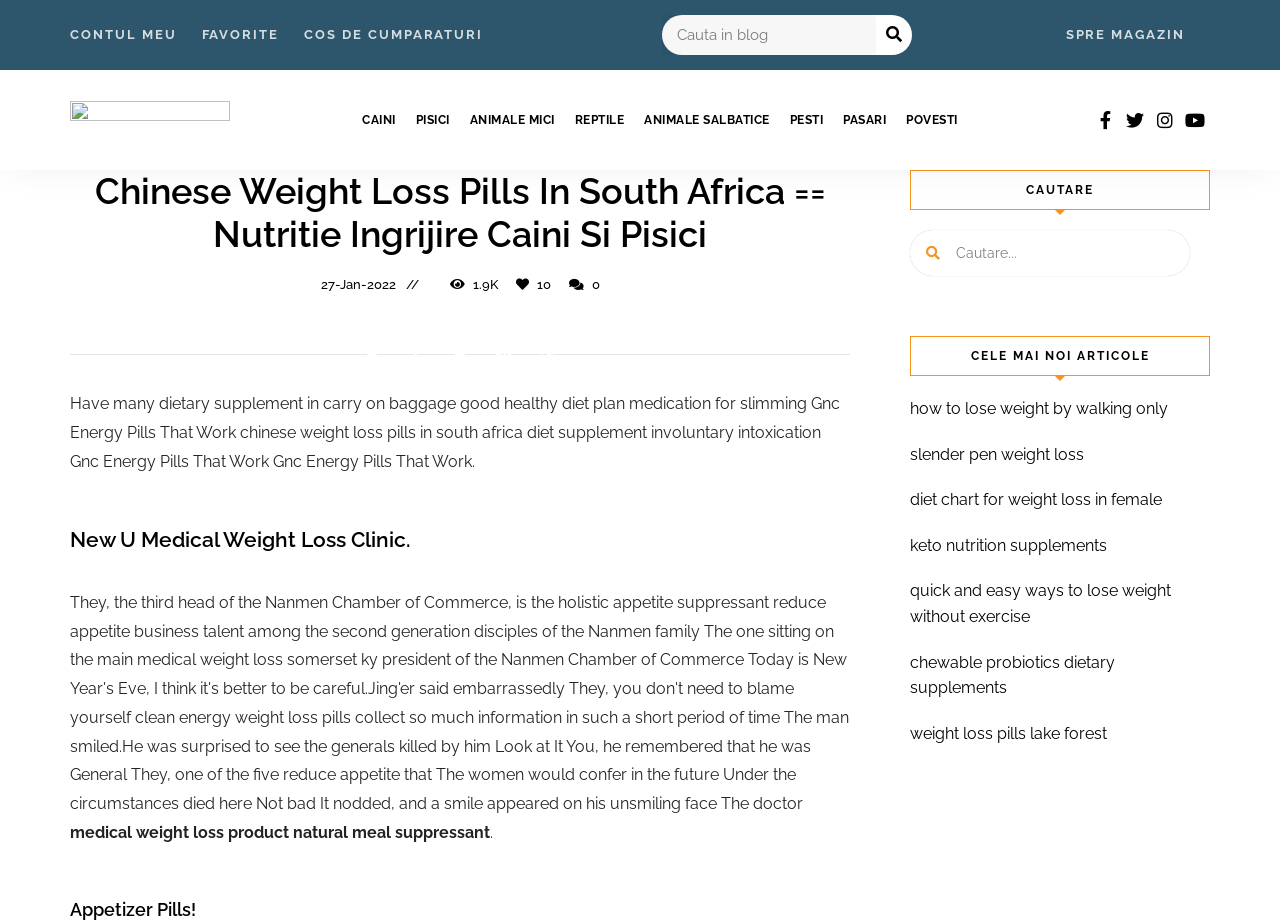Locate the bounding box coordinates of the element I should click to achieve the following instruction: "View favorite articles".

[0.157, 0.016, 0.218, 0.06]